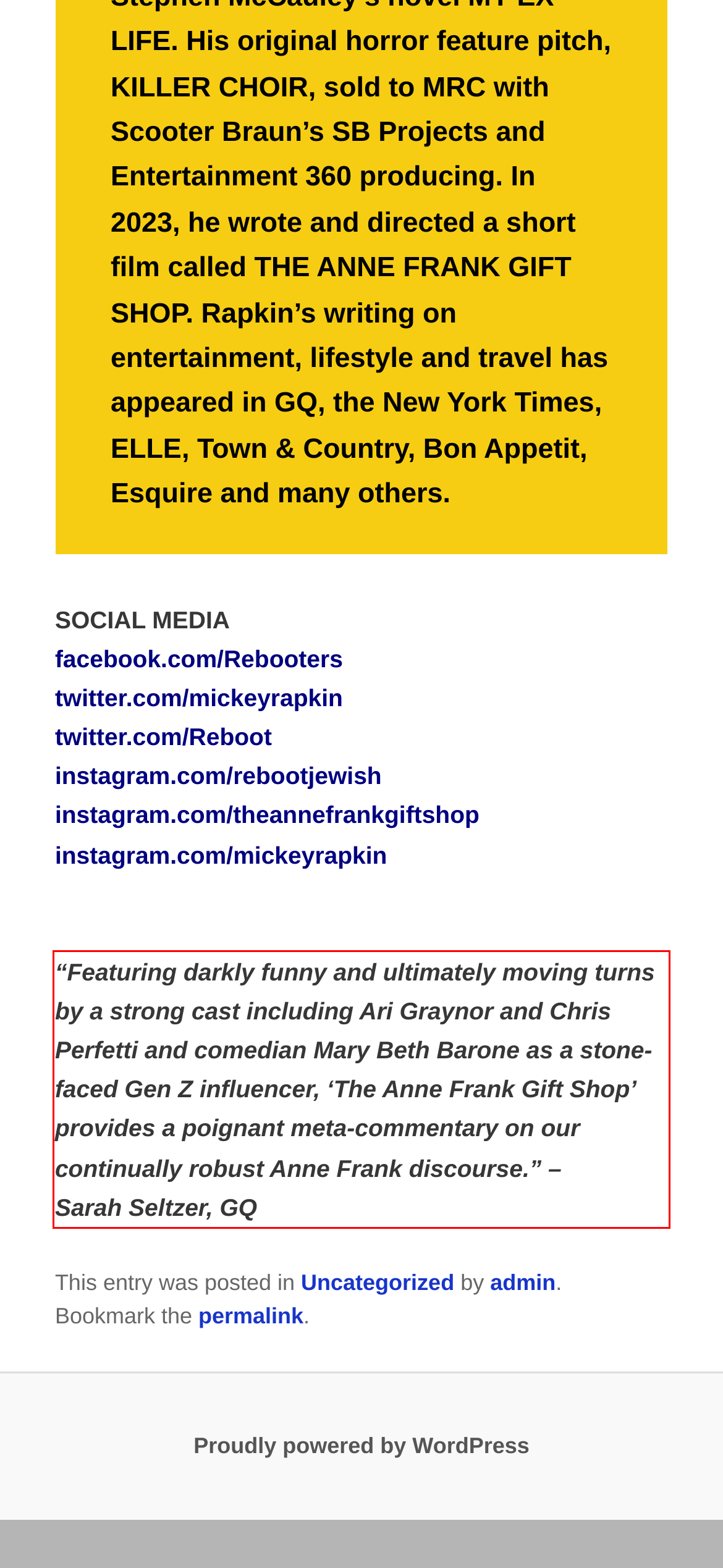Perform OCR on the text inside the red-bordered box in the provided screenshot and output the content.

“Featuring darkly funny and ultimately moving turns by a strong cast including Ari Graynor and Chris Perfetti and comedian Mary Beth Barone as a stone-faced Gen Z influencer, ‘The Anne Frank Gift Shop’ provides a poignant meta-commentary on our continually robust Anne Frank discourse.” – Sarah Seltzer, GQ